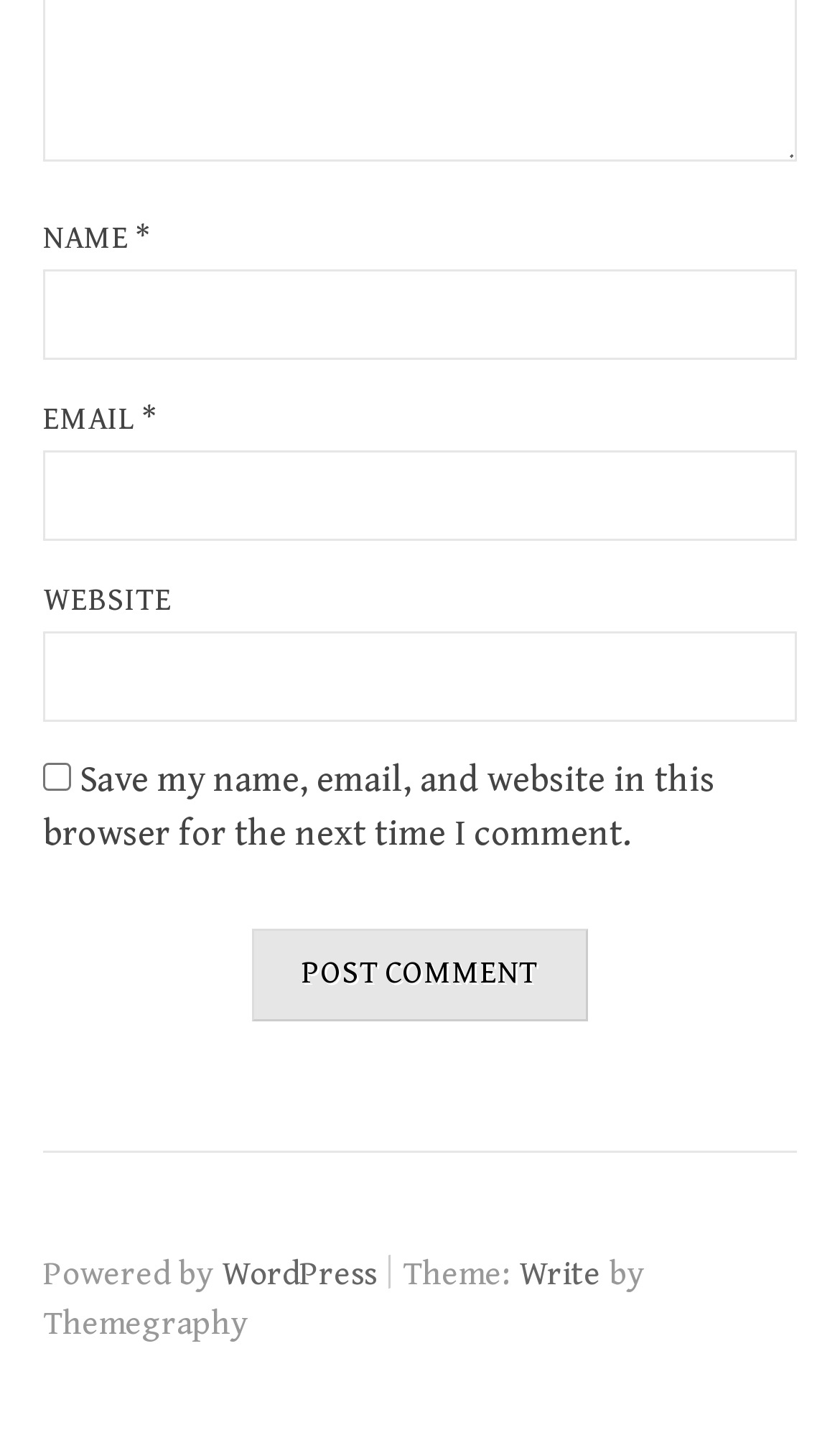Give a concise answer using only one word or phrase for this question:
What is the theme of this website?

Write